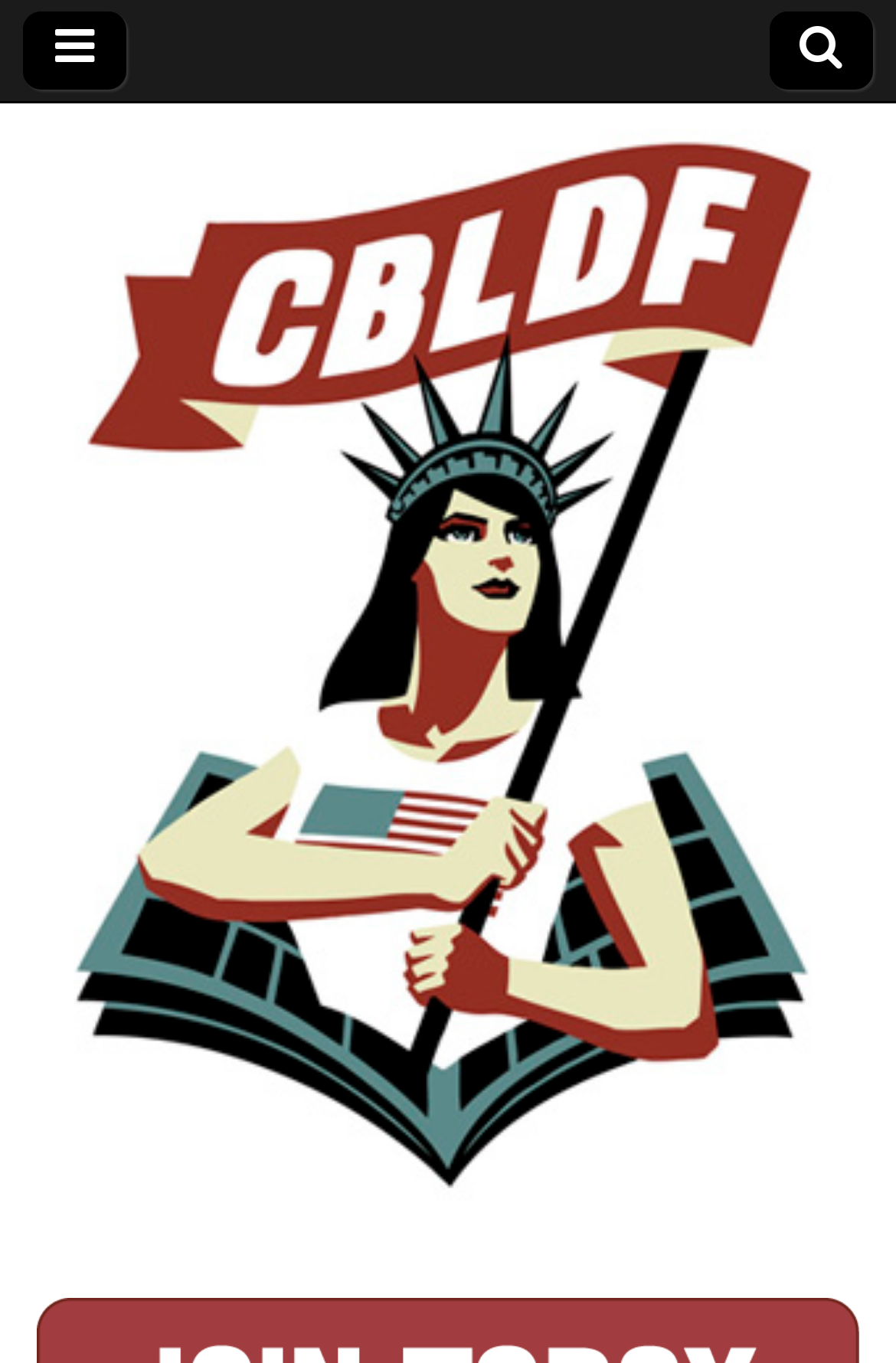Generate the title text from the webpage.

New York Bills Attempt to Peek Under the Mask of Anonymity